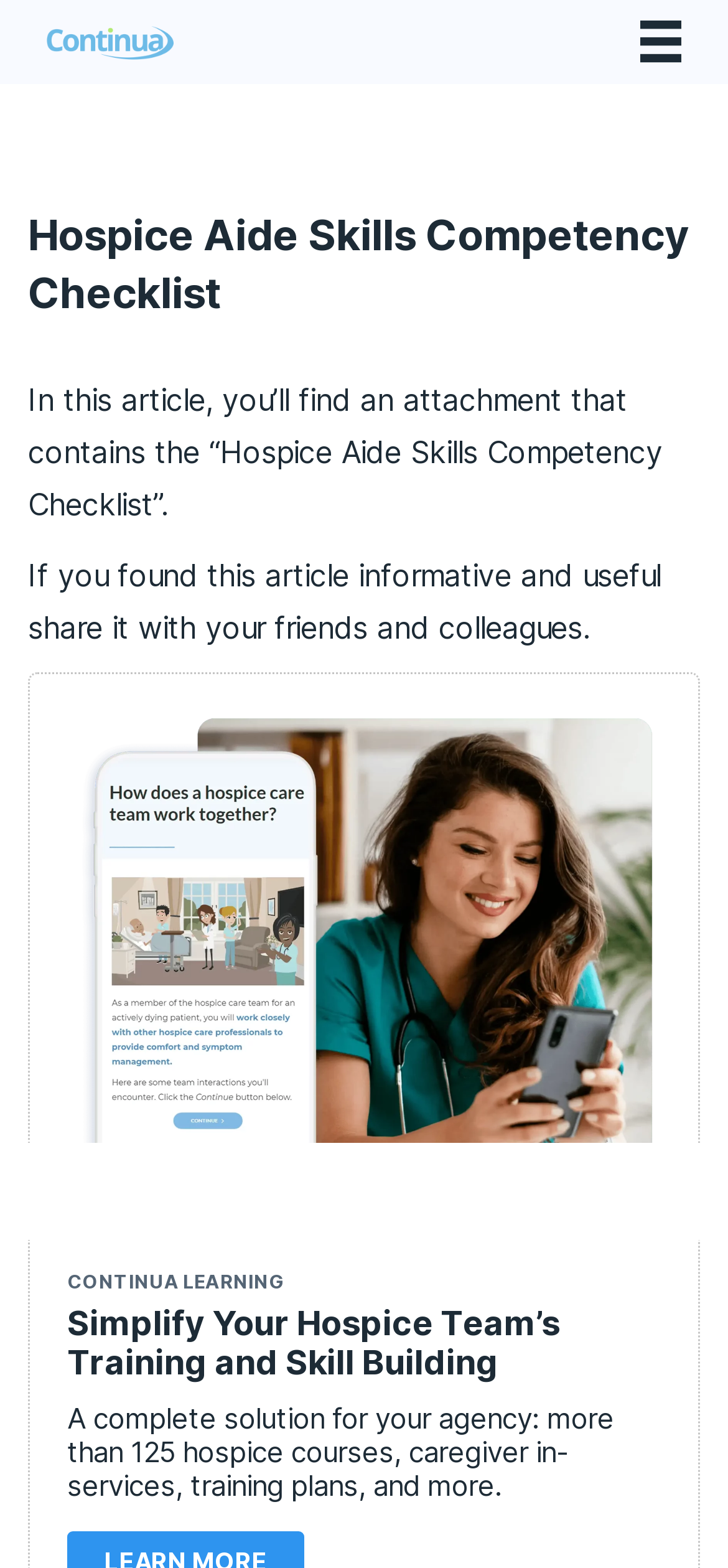What is the name of the company providing hospice education?
Please provide a single word or phrase based on the screenshot.

Continua Learning